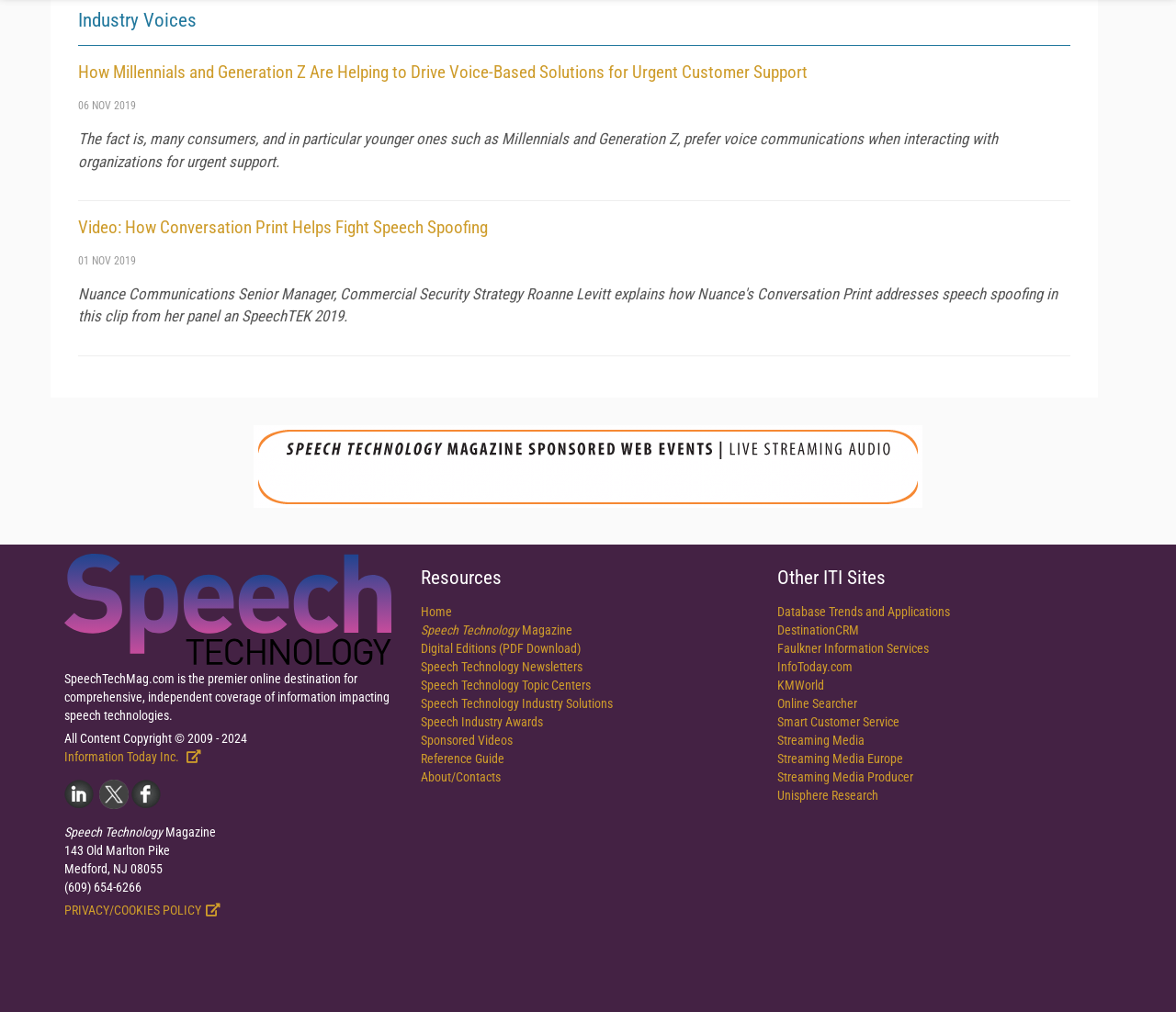Examine the screenshot and answer the question in as much detail as possible: What is the address of the organization?

I found the address of the organization by looking at the StaticText elements in the footer section of the webpage. The address is '143 Old Marlton Pike, Medford, NJ 08055'.